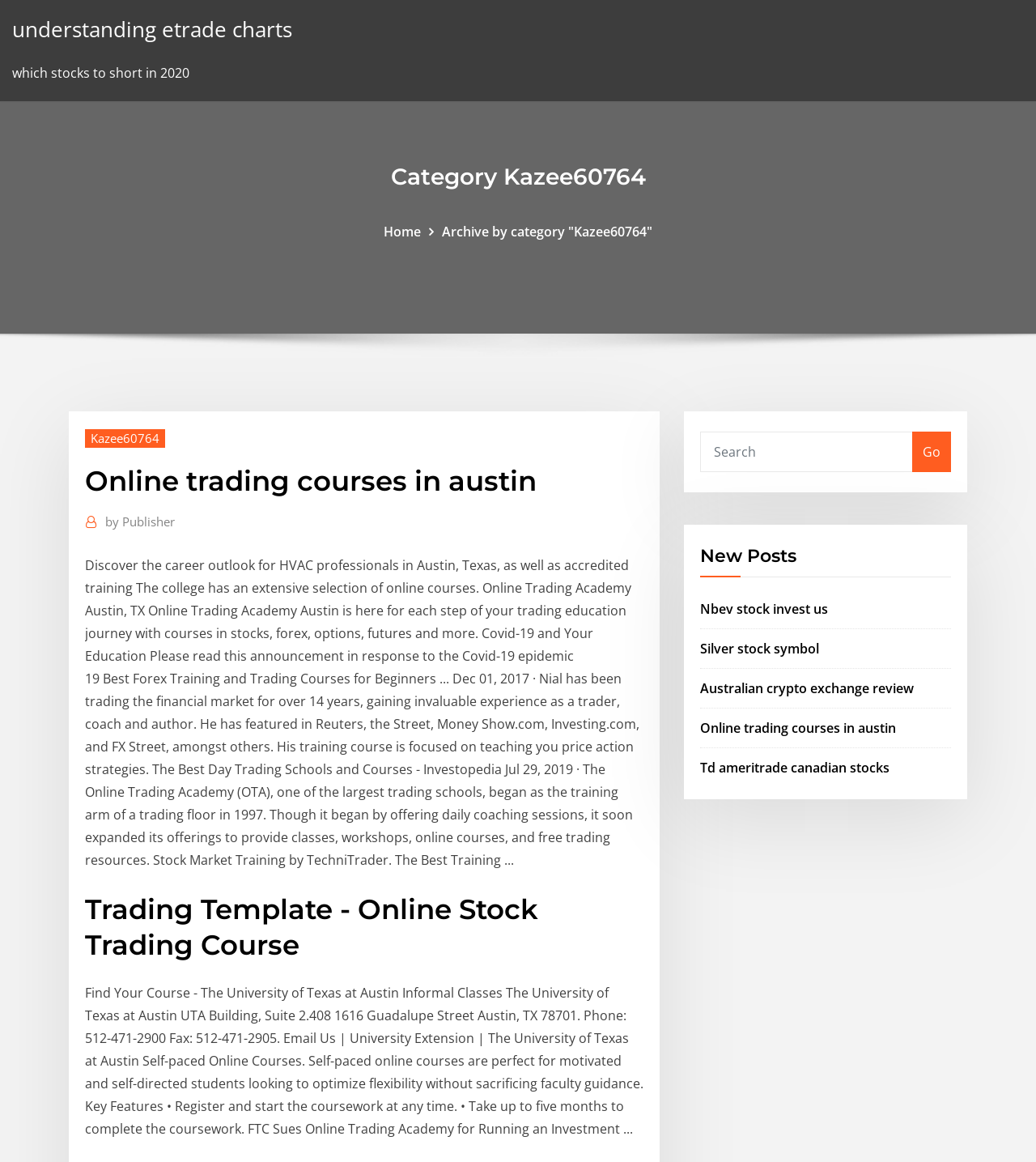Respond to the question with just a single word or phrase: 
What is the category of the webpage?

Kazee60764